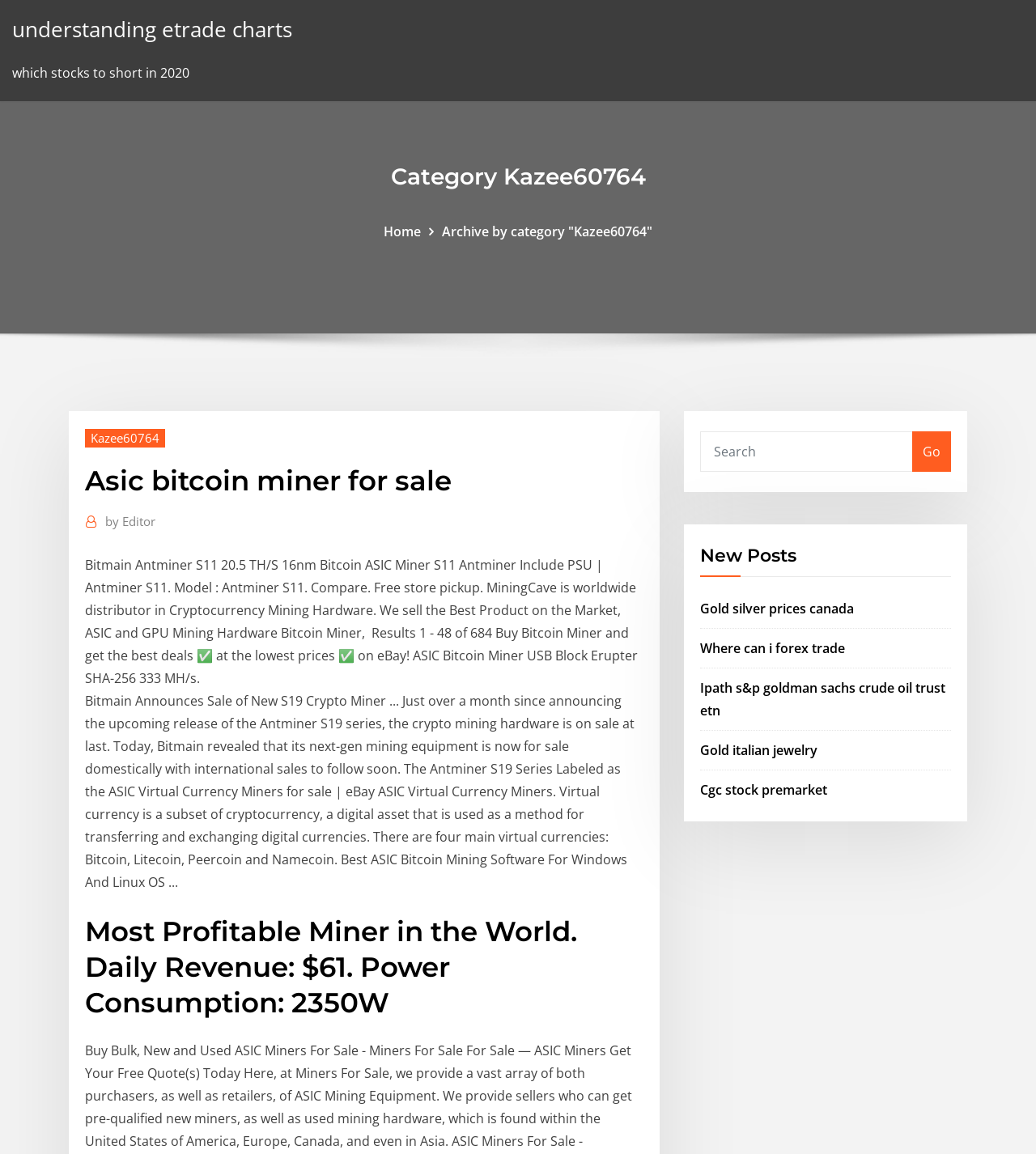Summarize the webpage with a detailed and informative caption.

The webpage appears to be a blog or article page focused on Asic bitcoin miners for sale. At the top left, there is a link to "understanding etrade charts" and a static text "which stocks to short in 2020". Below these elements, there is a heading "Category Kazee60764" that spans most of the width of the page.

On the top right, there are three links: "Home", "Archive by category 'Kazee60764'", and a nested link "Kazee60764". Below these links, there is a header section with a heading "Asic bitcoin miner for sale" and a link "by Editor".

The main content of the page is divided into several sections. The first section describes a Bitmain Antminer S11, a bitcoin ASIC miner, with its features and a comparison to other products. Below this section, there is a static text describing Bitmain's announcement of the sale of its new S19 crypto miner.

Further down, there is a heading "Most Profitable Miner in the World" with details about its daily revenue and power consumption. On the right side of the page, there is a search box with a "Go" button. Below the search box, there is a heading "New Posts" followed by several links to other articles, including "Gold silver prices canada", "Where can i forex trade", and others.

Overall, the webpage appears to be a collection of articles and information related to bitcoin mining and cryptocurrency trading.